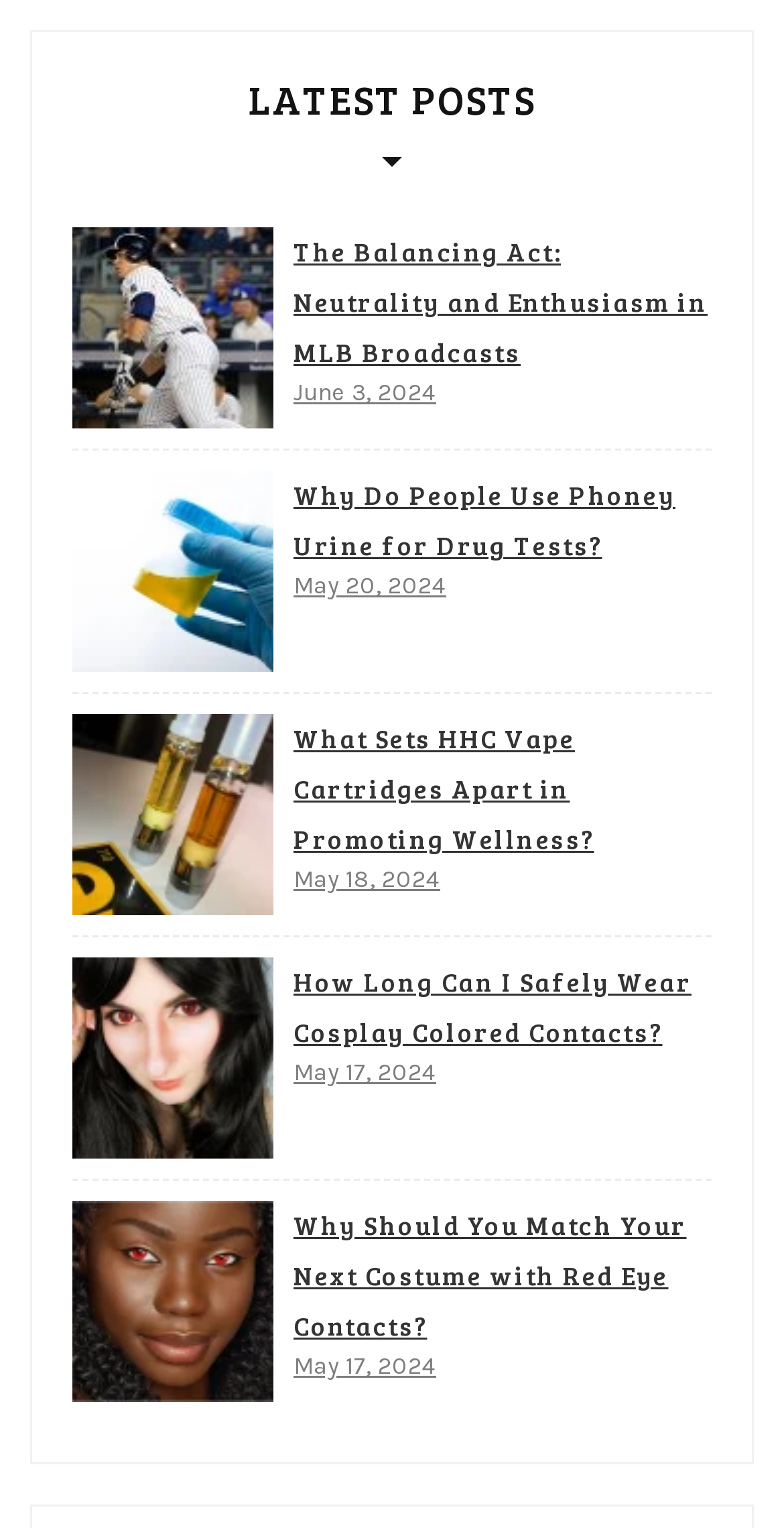Please specify the bounding box coordinates of the clickable region to carry out the following instruction: "Explore the article 'Why Should You Match Your Next Costume with Red Eye Contacts?'". The coordinates should be four float numbers between 0 and 1, in the format [left, top, right, bottom].

[0.092, 0.786, 0.349, 0.918]